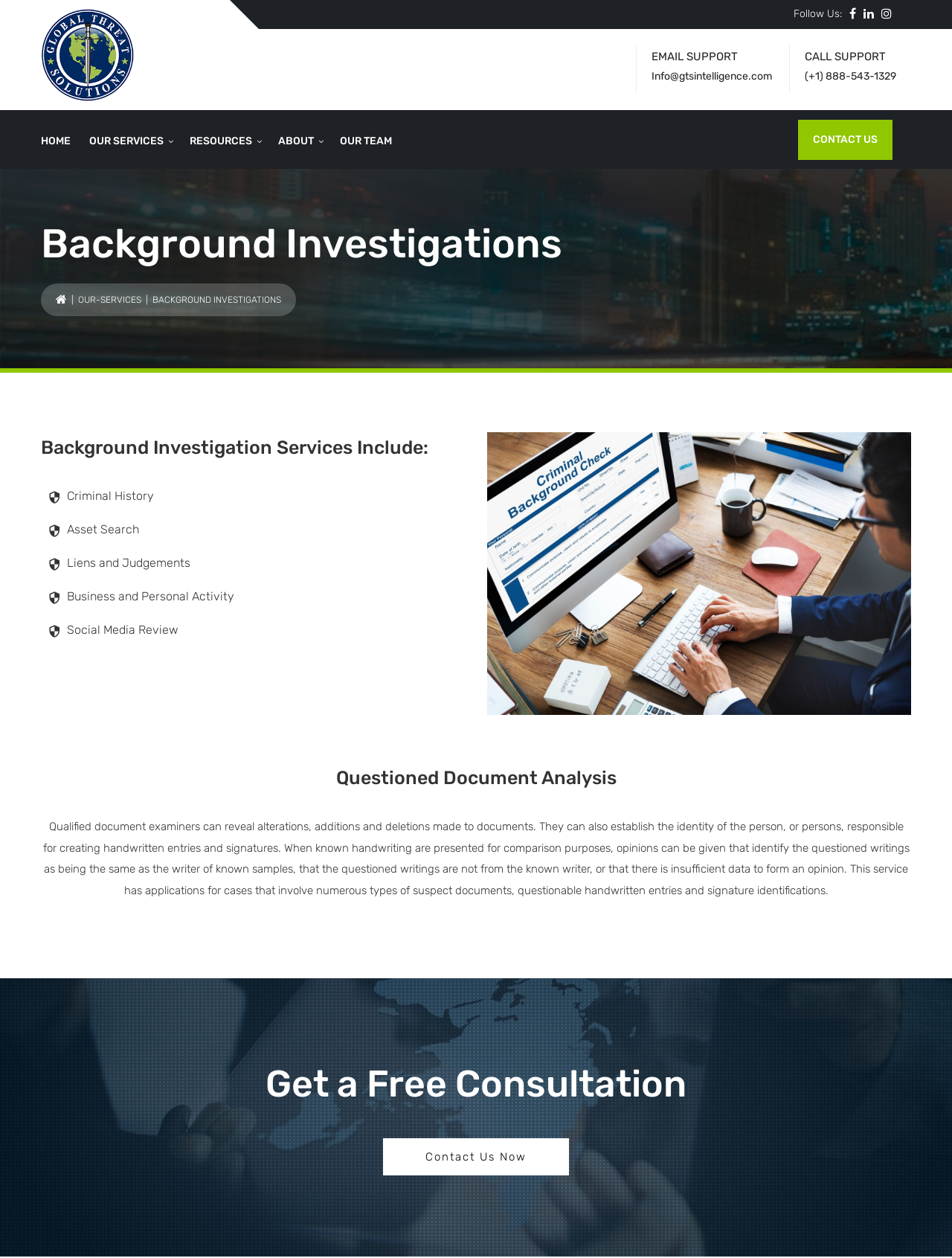Identify the bounding box coordinates for the element you need to click to achieve the following task: "Follow us on social media". The coordinates must be four float values ranging from 0 to 1, formatted as [left, top, right, bottom].

[0.834, 0.006, 0.884, 0.016]